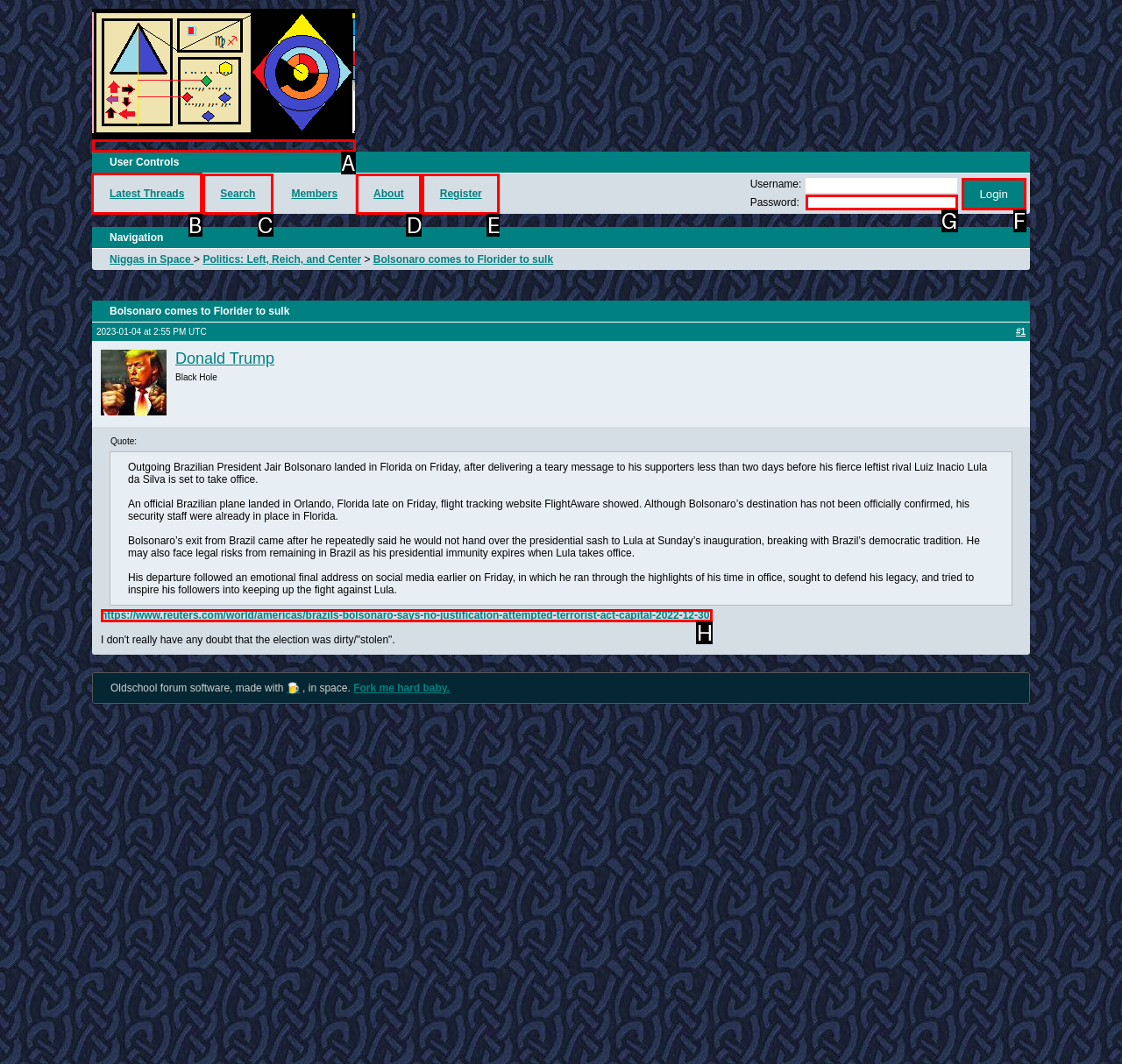Identify which lettered option to click to carry out the task: Search for threads. Provide the letter as your answer.

B